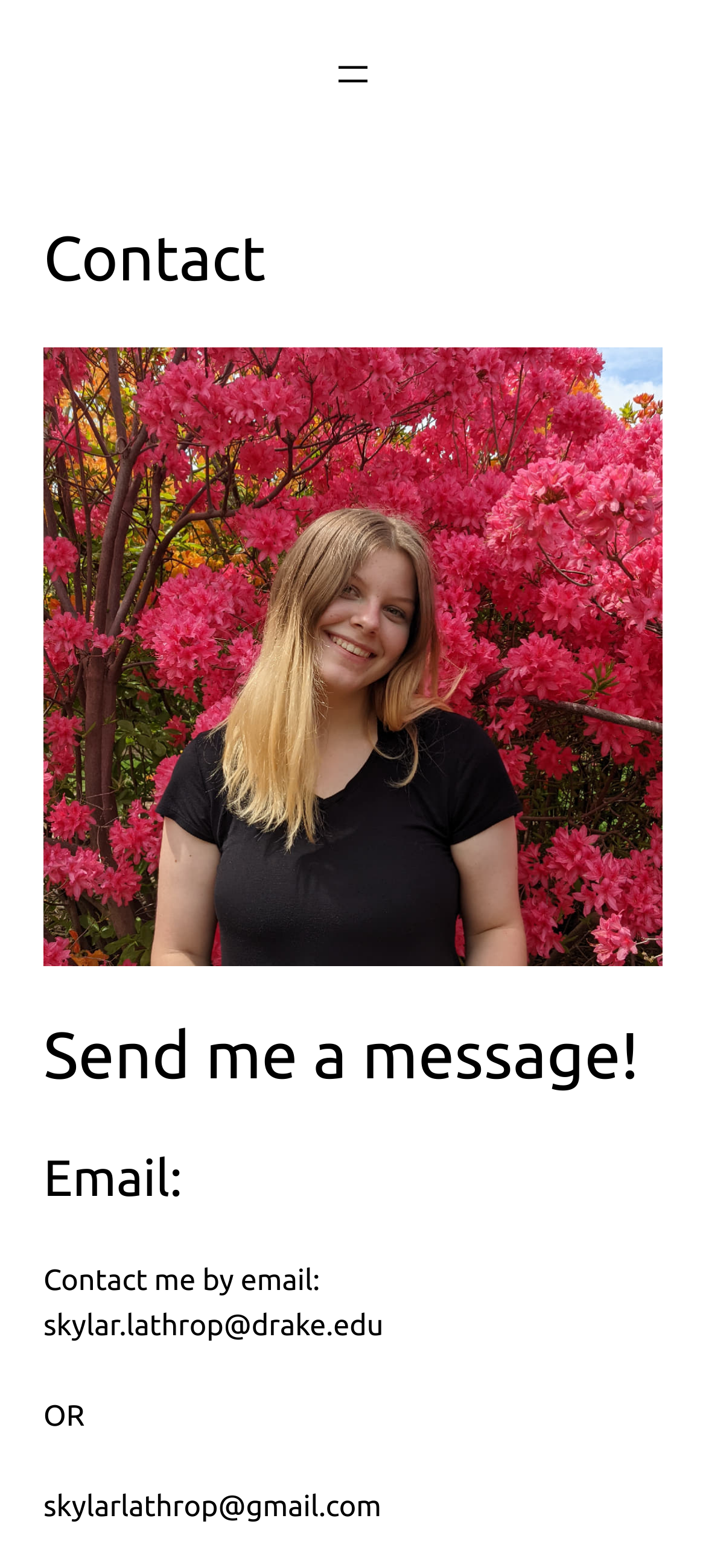What is the vertical position of the 'Contact' heading relative to the 'Navigation' element?
Using the image as a reference, answer the question with a short word or phrase.

Below